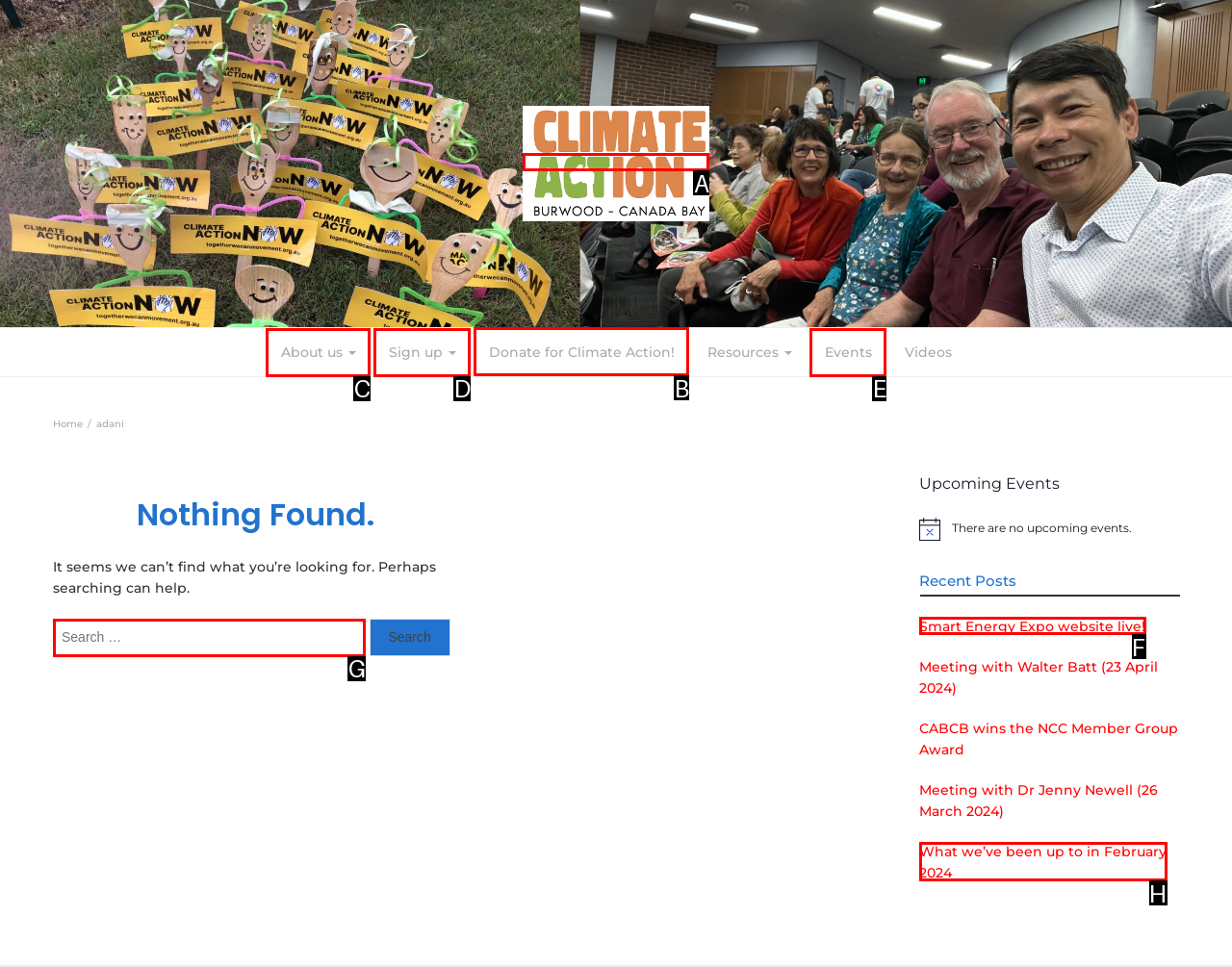Determine which HTML element to click for this task: Donate for Climate Action Provide the letter of the selected choice.

B